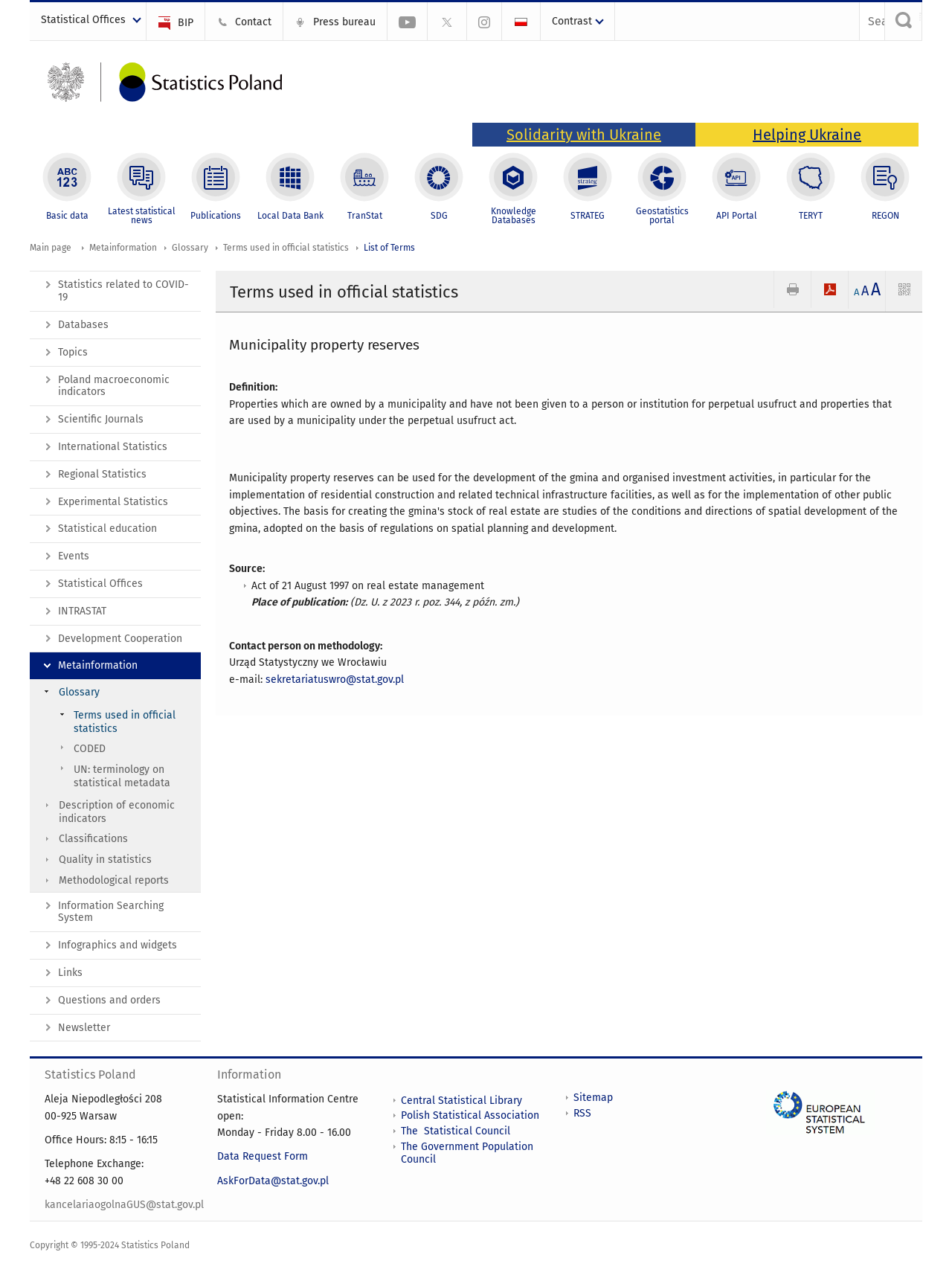What is the name of the logo on the top left?
Using the information from the image, give a concise answer in one word or a short phrase.

Statistics Poland